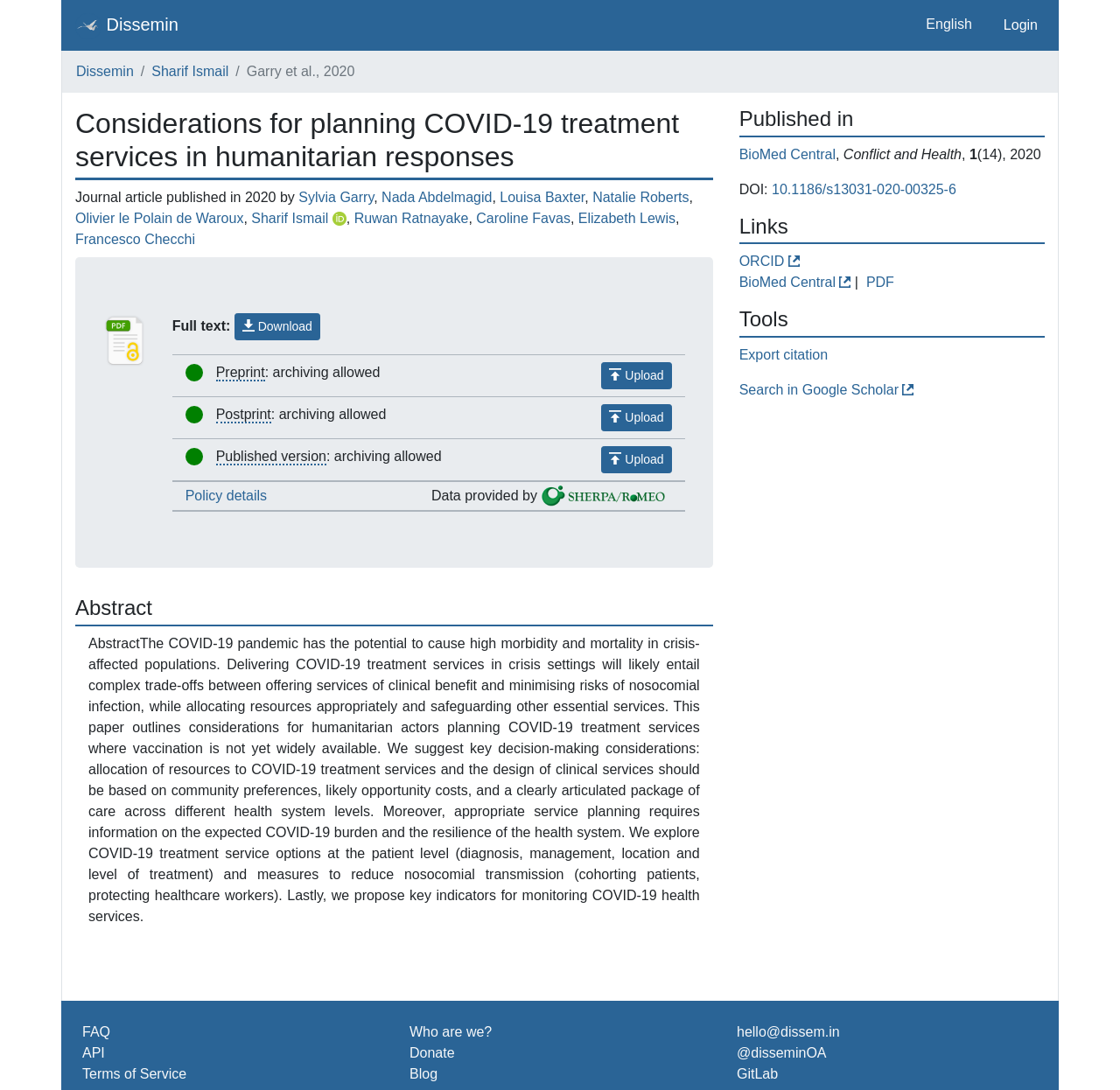Write a detailed summary of the webpage, including text, images, and layout.

This webpage is about a research paper titled "Considerations for planning COVID-19 treatment services in humanitarian responses" by several authors, including Sylvia Garry, Nada Abdelmagid, and Sharif Ismail. The paper is published in BioMed Central's journal "Conflict and Health" in 2020.

At the top of the page, there is a logo of Dissemin, a platform that detects papers behind paywalls and invites authors to upload them to an open repository. Next to the logo, there is a language selection dropdown menu and a login link.

Below the top section, there is a breadcrumb navigation menu that shows the paper's title, authors, and publication information. The authors' names are listed with links to their profiles.

The main content of the page is divided into several sections. The first section displays the paper's publication information, including the journal title, volume, and DOI. Below this section, there are links to the paper's abstract, full text, and PDF versions.

The next section is titled "Tools" and provides links to export the citation, search in Google Scholar, and other related tools. Following this section, there is a section titled "Links" that lists links to the authors' ORCID profiles, BioMed Central, and other related resources.

The main content of the page is the abstract of the research paper, which discusses the considerations for planning COVID-19 treatment services in humanitarian responses. The abstract is a lengthy text that outlines the key decision-making considerations, service planning, and monitoring indicators for COVID-19 health services.

At the bottom of the page, there are links to FAQ, API, Terms of Service, and other related resources. There are also links to the Dissemin team's profiles, a donation link, and a blog link. Finally, there are social media links and a contact email address.